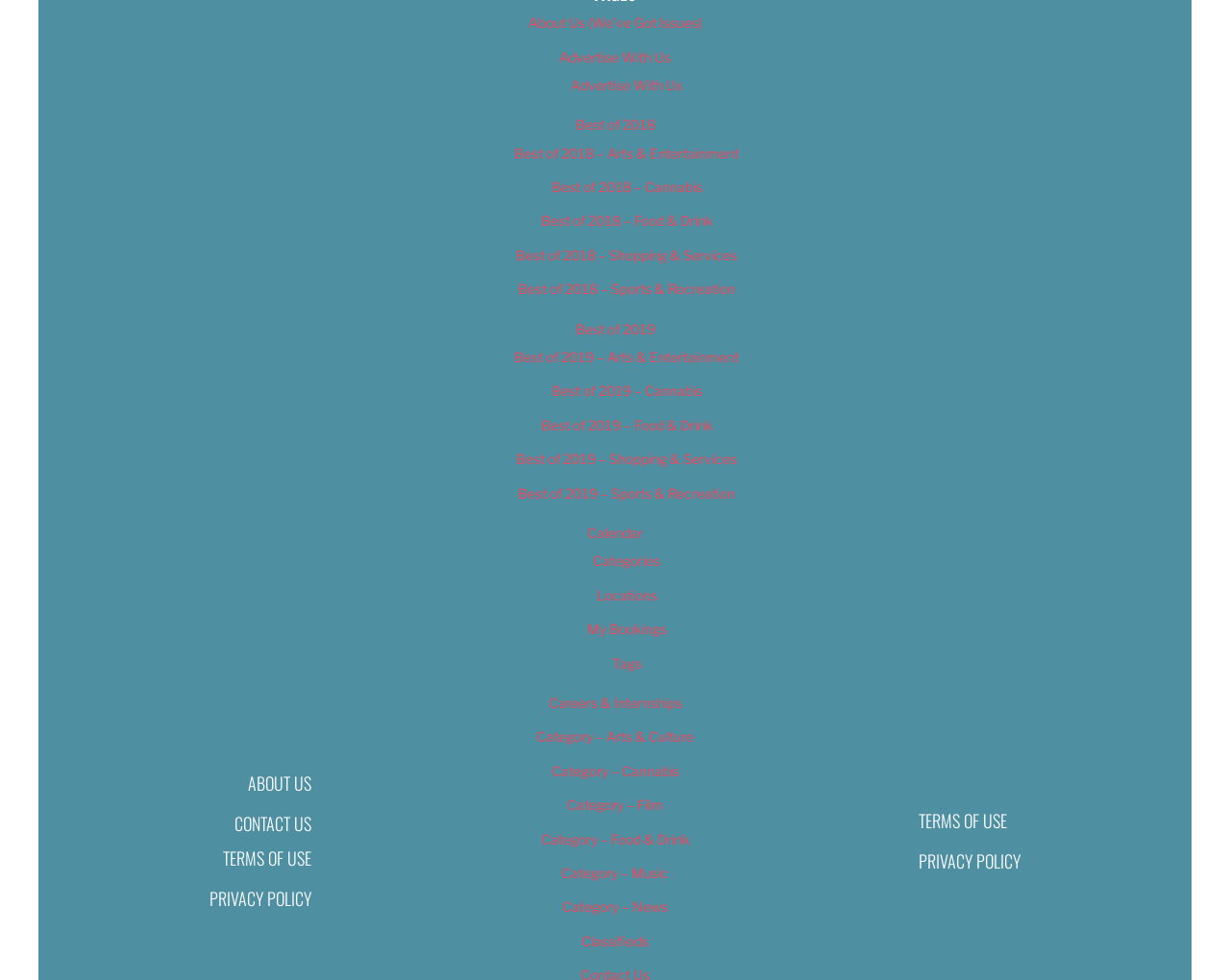Please specify the bounding box coordinates of the clickable section necessary to execute the following command: "Go to Advertise With Us".

[0.455, 0.05, 0.545, 0.066]